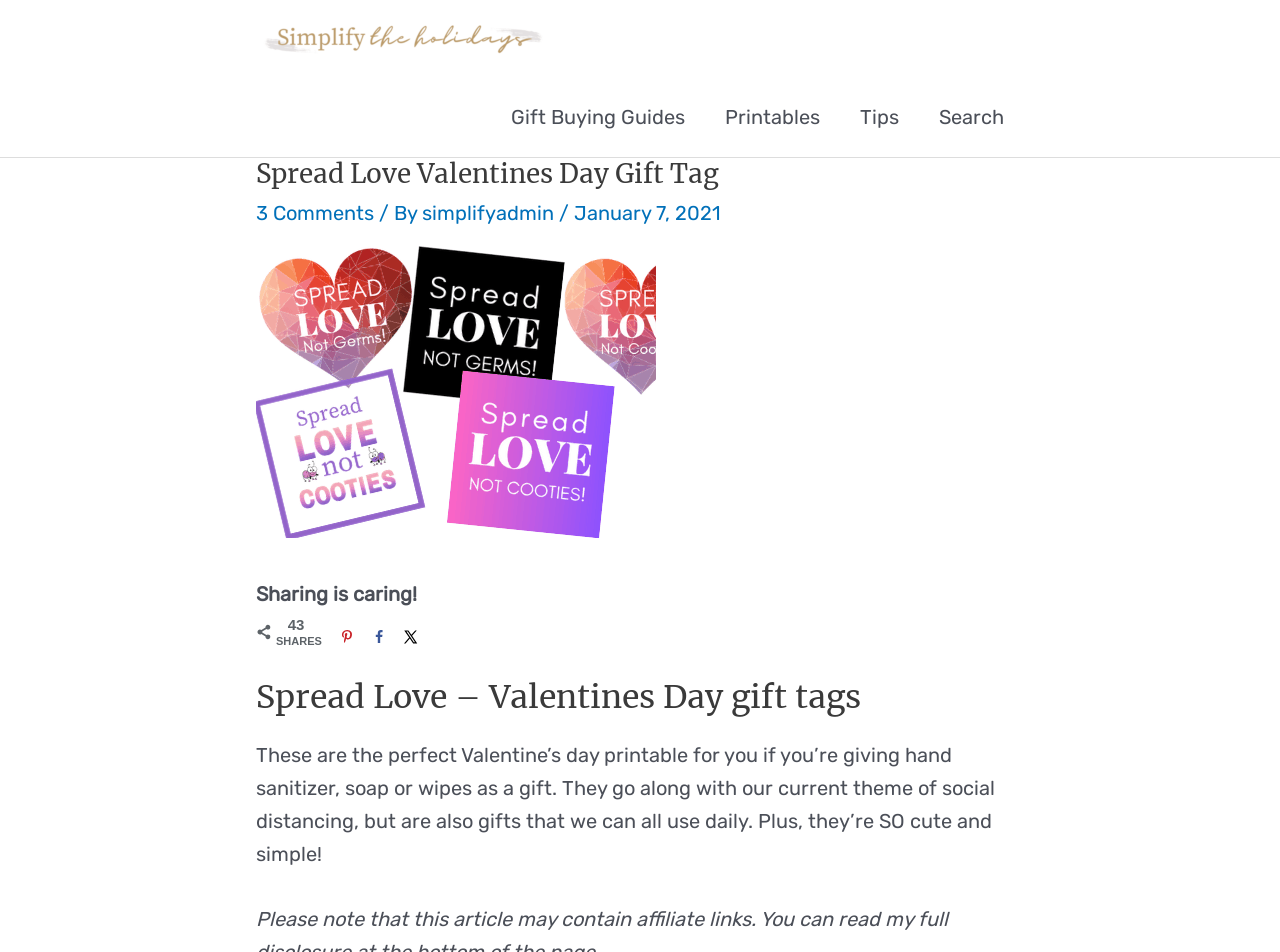Please identify the bounding box coordinates of the element that needs to be clicked to execute the following command: "Share this on Facebook". Provide the bounding box using four float numbers between 0 and 1, formatted as [left, top, right, bottom].

[0.284, 0.653, 0.309, 0.686]